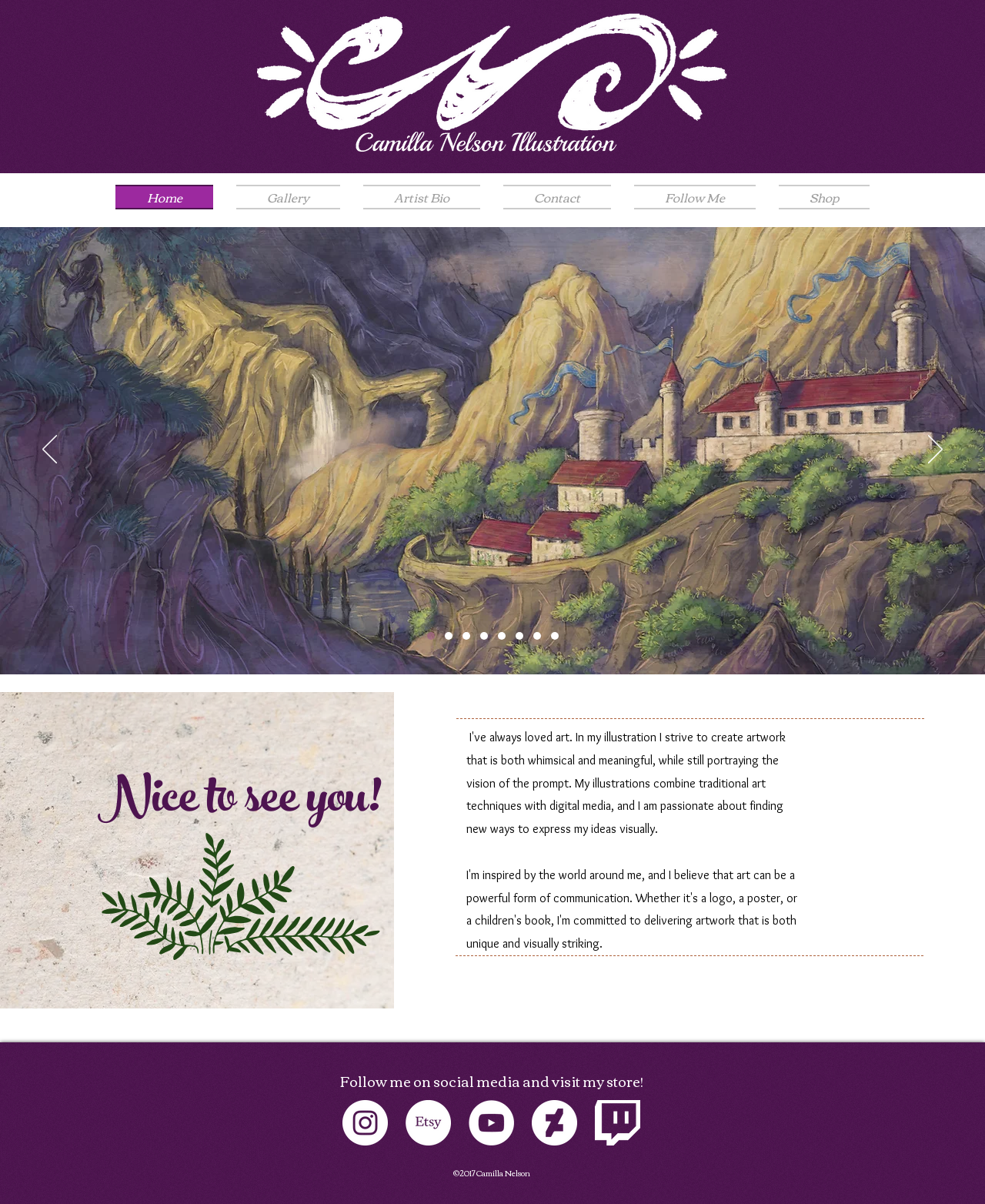What is the copyright year mentioned in the footer?
Based on the image, respond with a single word or phrase.

2017